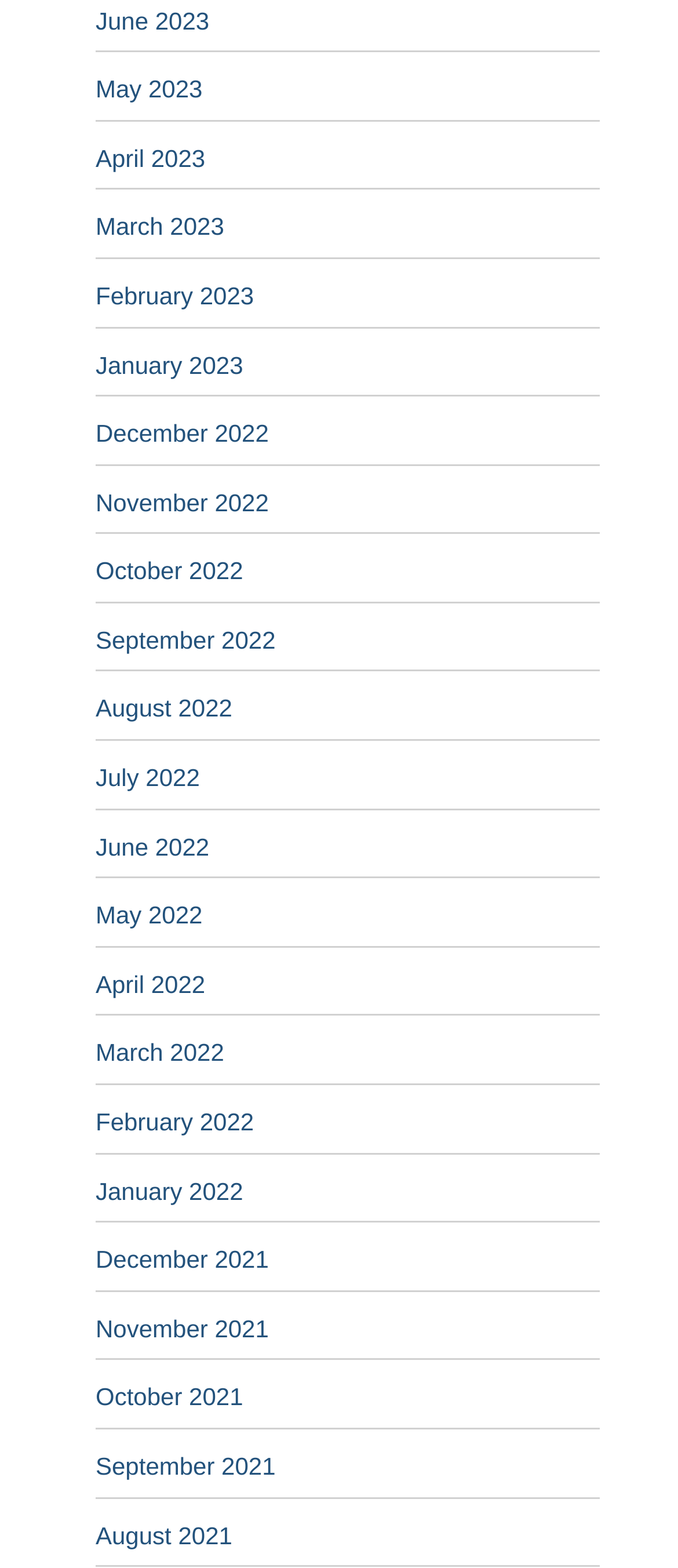How many links are there in the first row?
Answer the question based on the image using a single word or a brief phrase.

4